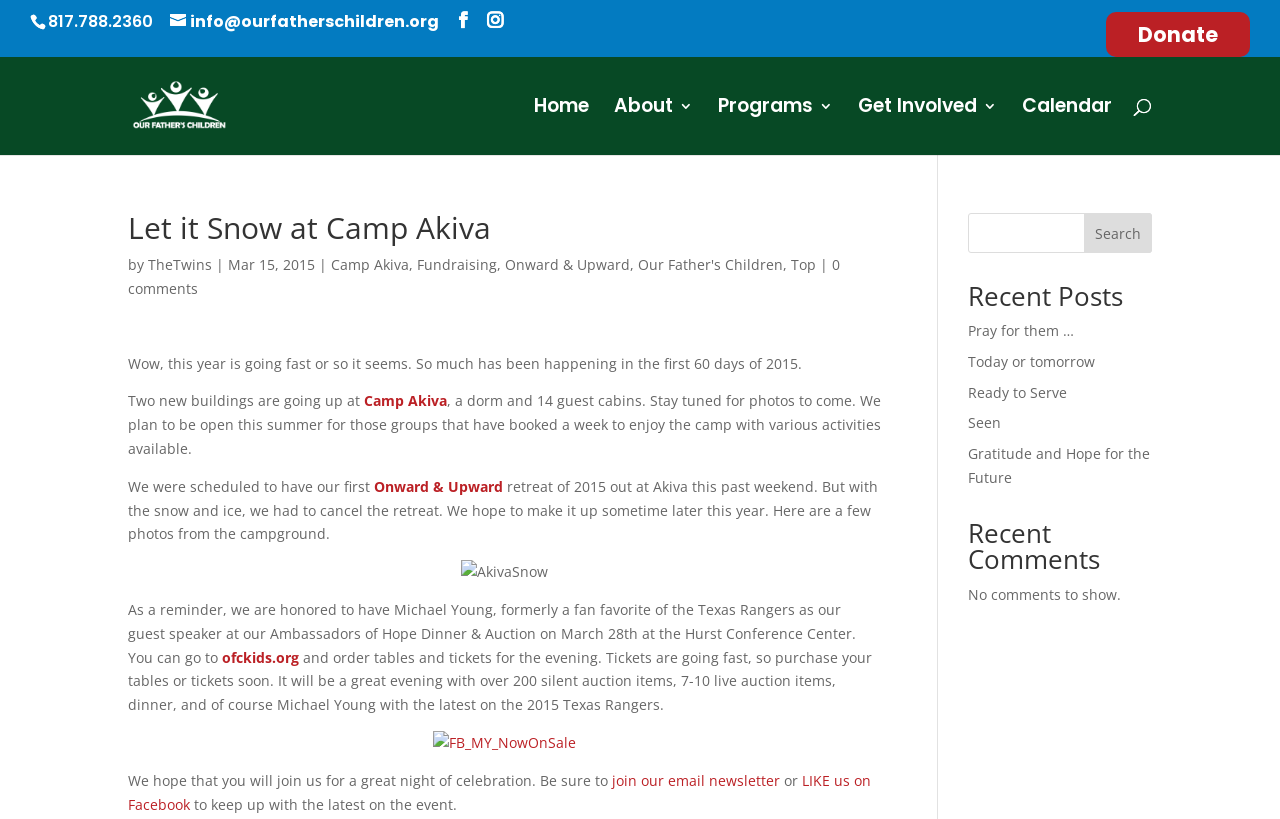How many images are there in the blog post?
Please respond to the question with a detailed and thorough explanation.

I counted the number of images in the blog post by looking at the image elements with the content 'AkivaSnow' and 'FB_MY_NowOnSale'.